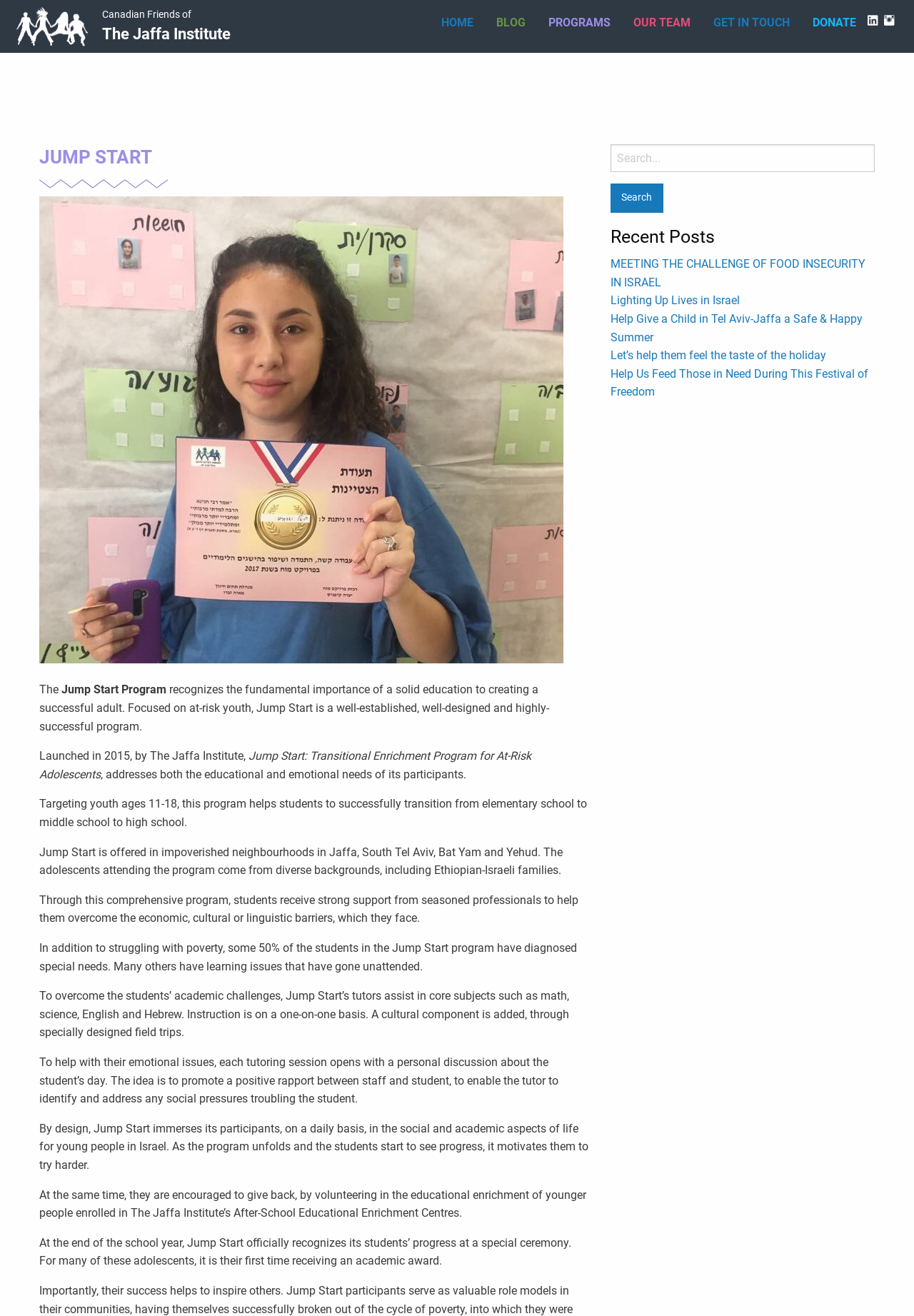Given the description of the UI element: "Our Team", predict the bounding box coordinates in the form of [left, top, right, bottom], with each value being a float between 0 and 1.

[0.68, 0.007, 0.768, 0.028]